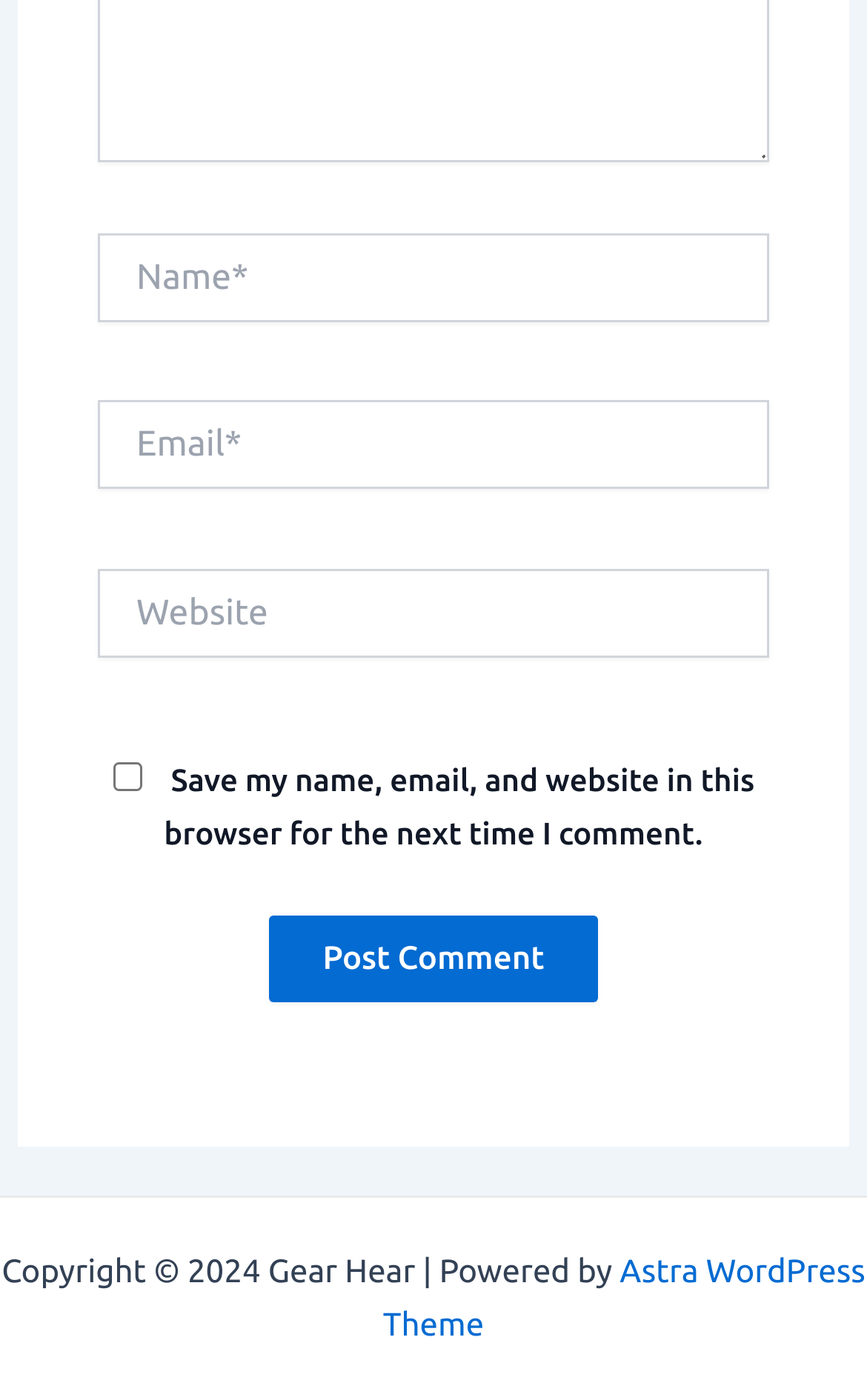What is the label of the first text input field?
Look at the image and respond with a single word or a short phrase.

Name